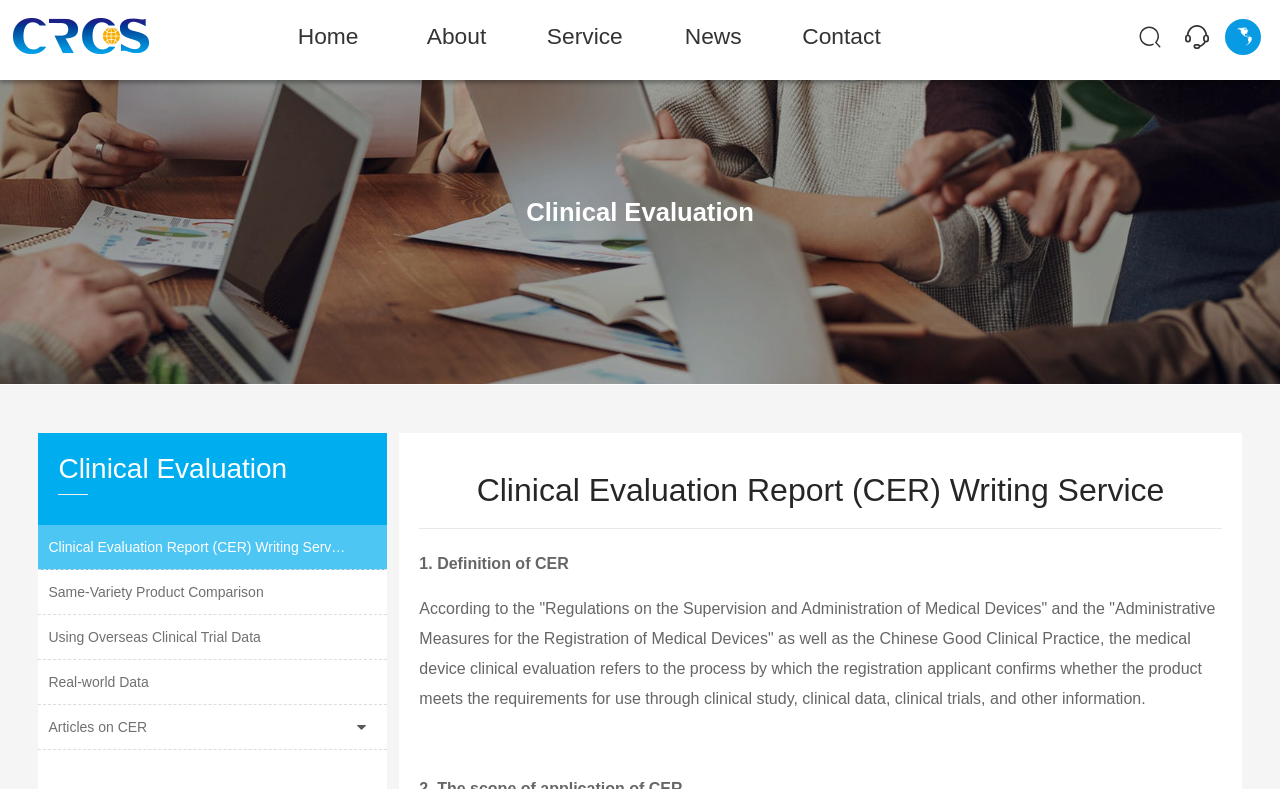Find the bounding box coordinates of the clickable area that will achieve the following instruction: "Click the 'Contact' link".

[0.603, 0.0, 0.699, 0.102]